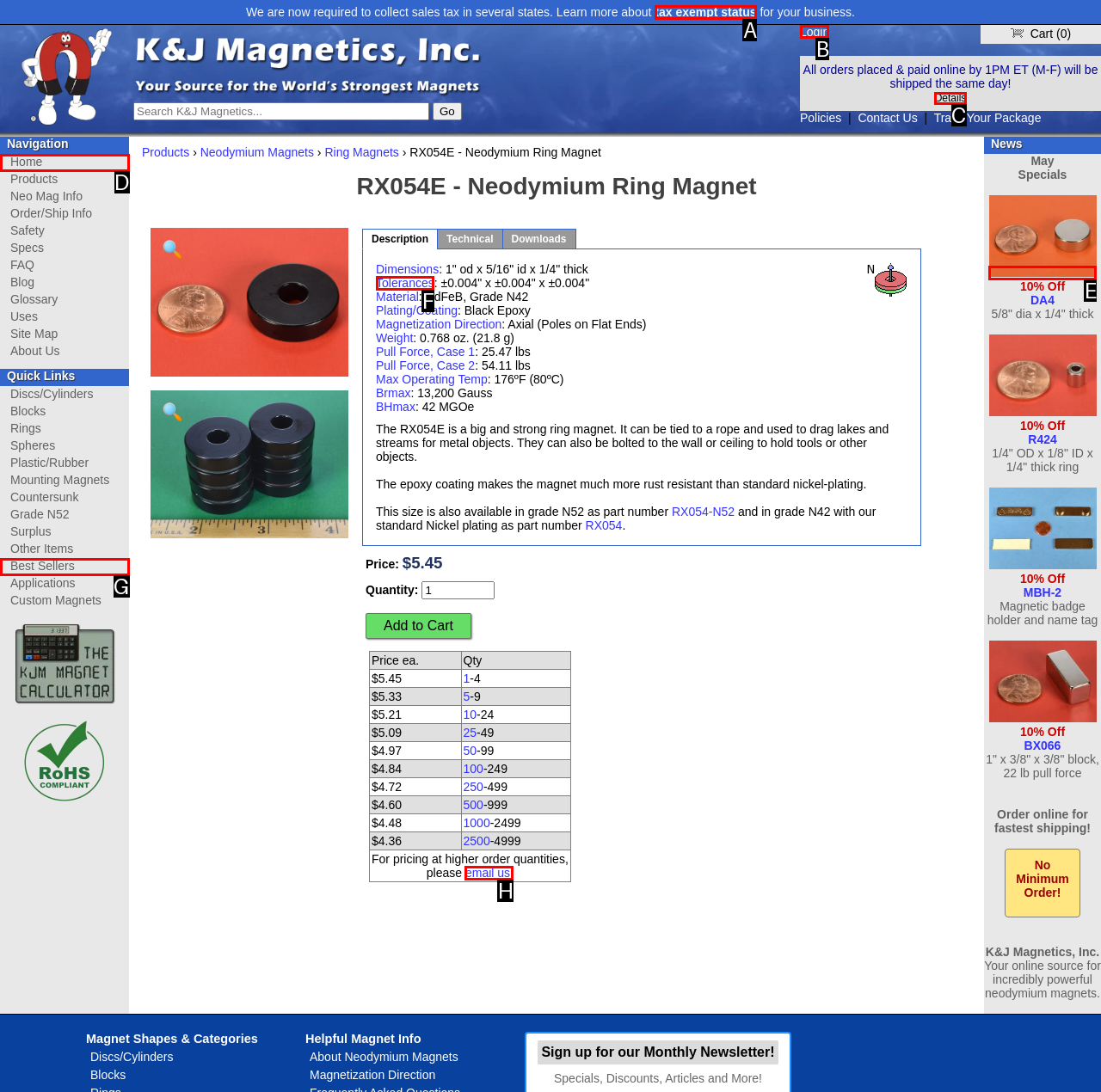Select the letter of the UI element you need to click to complete this task: Login to your account.

B